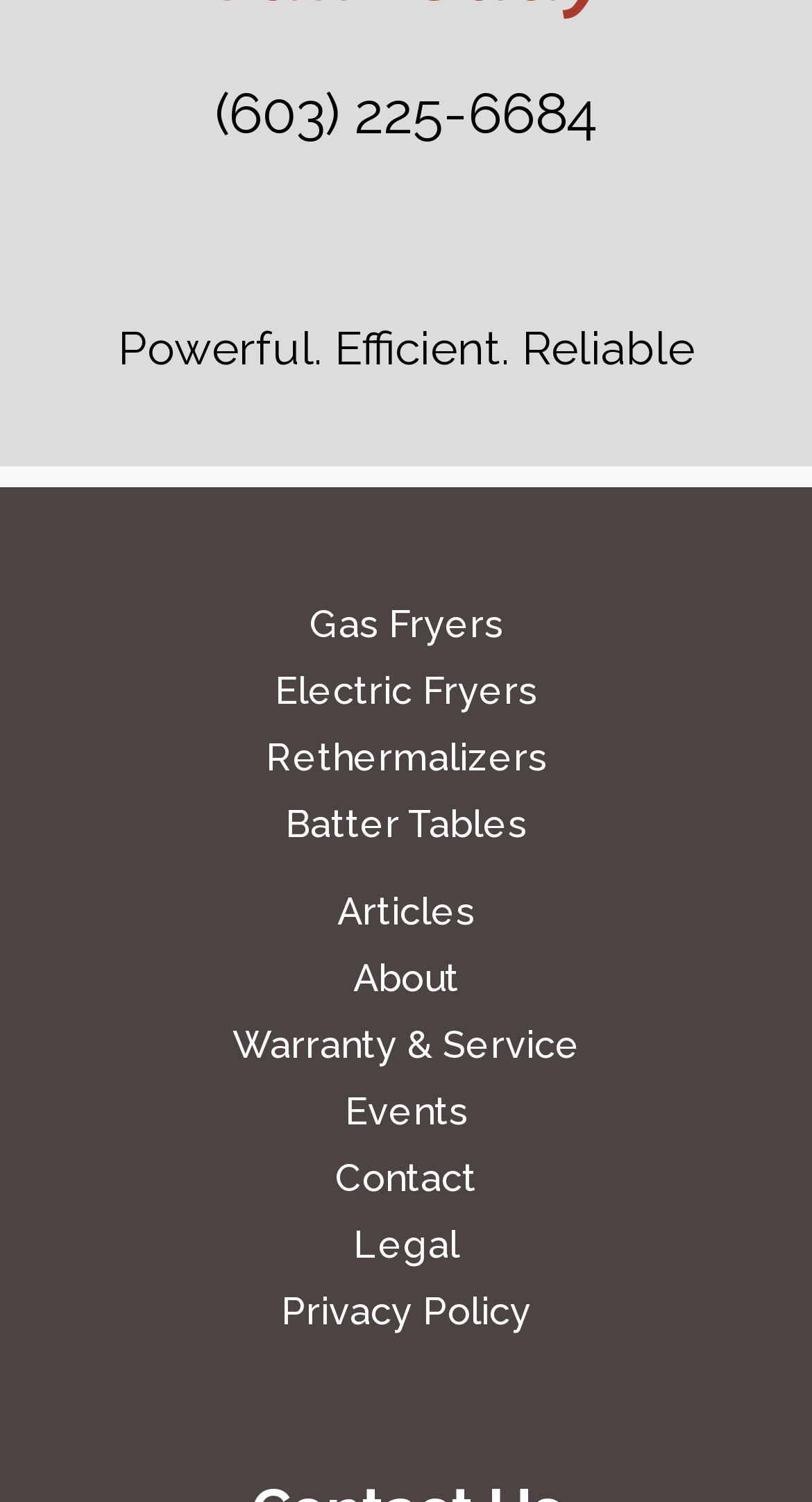Could you find the bounding box coordinates of the clickable area to complete this instruction: "Contact the company"?

[0.413, 0.762, 0.587, 0.806]